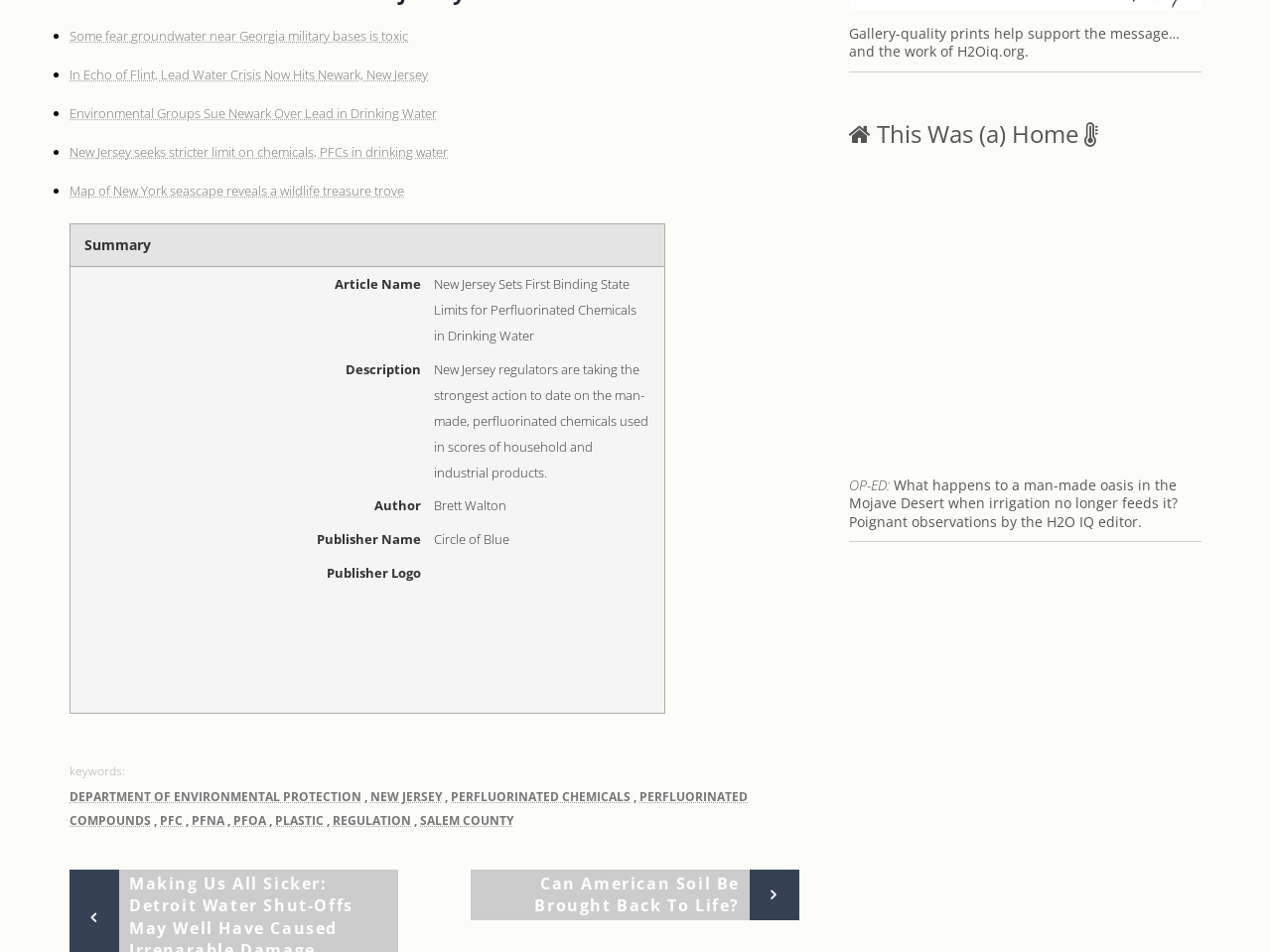Identify the bounding box coordinates for the element you need to click to achieve the following task: "Explore the 'About us' page". Provide the bounding box coordinates as four float numbers between 0 and 1, in the form [left, top, right, bottom].

None